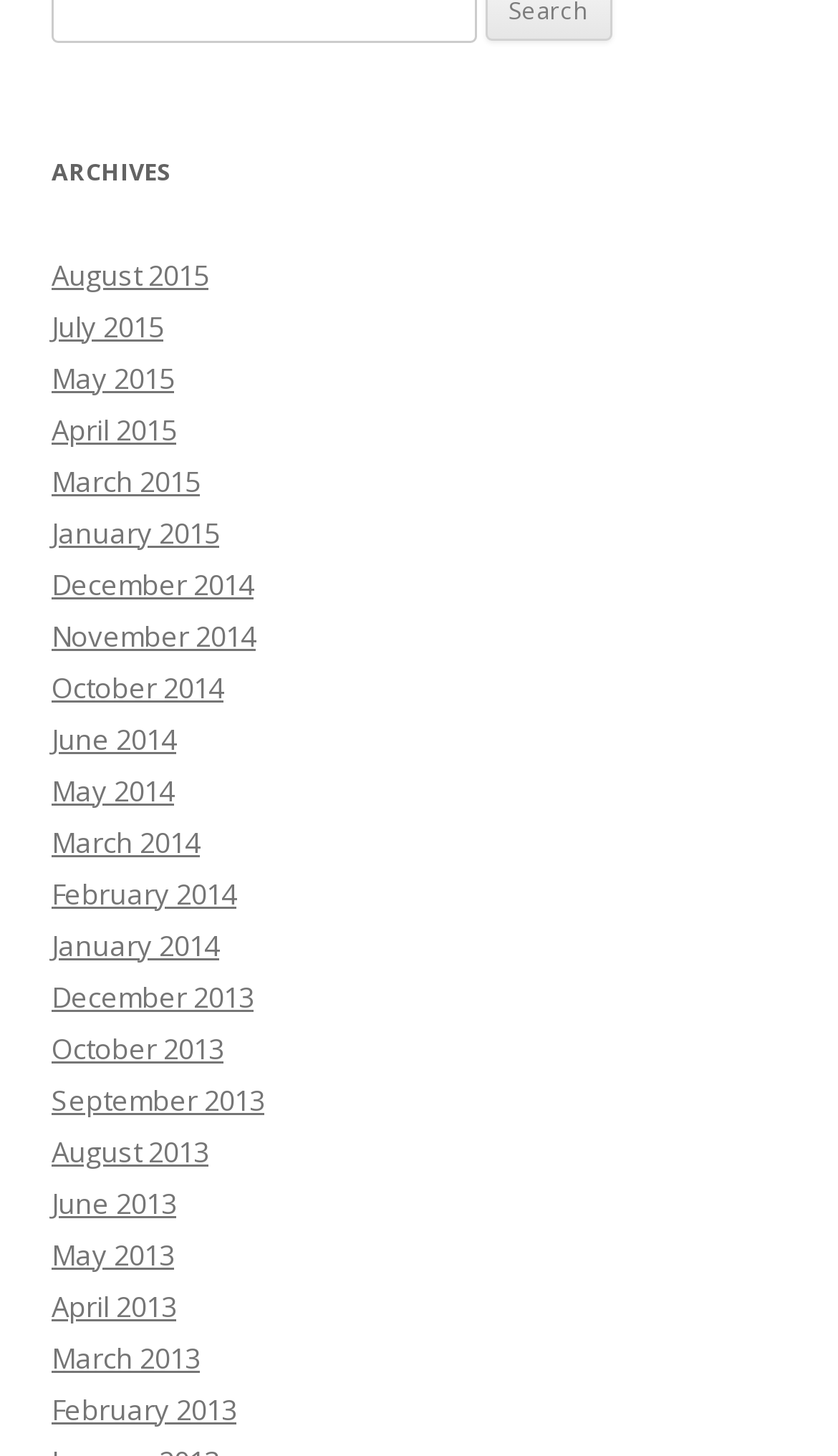Please identify the bounding box coordinates of the element that needs to be clicked to perform the following instruction: "view archives for March 2015".

[0.062, 0.317, 0.238, 0.343]